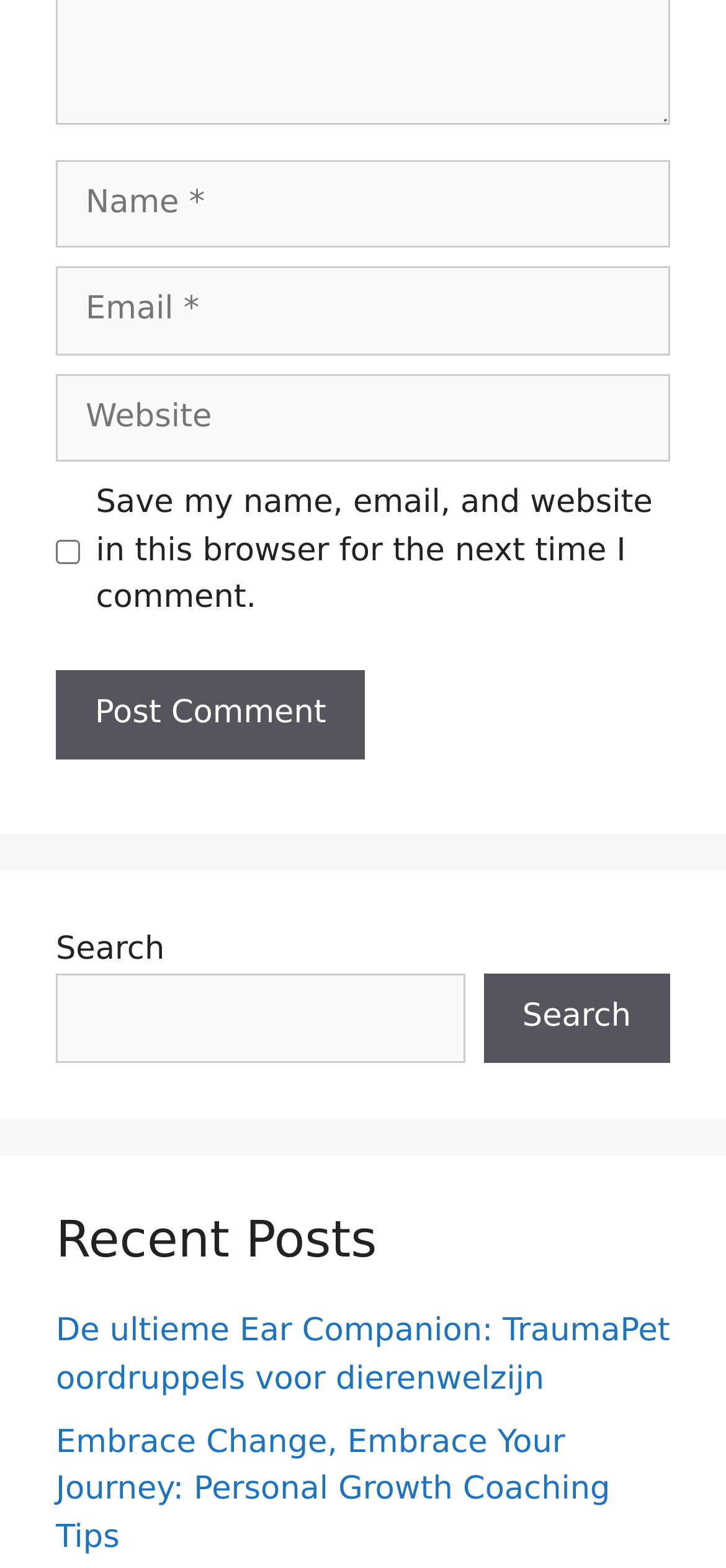Please identify the bounding box coordinates of where to click in order to follow the instruction: "Share via Facebook".

None